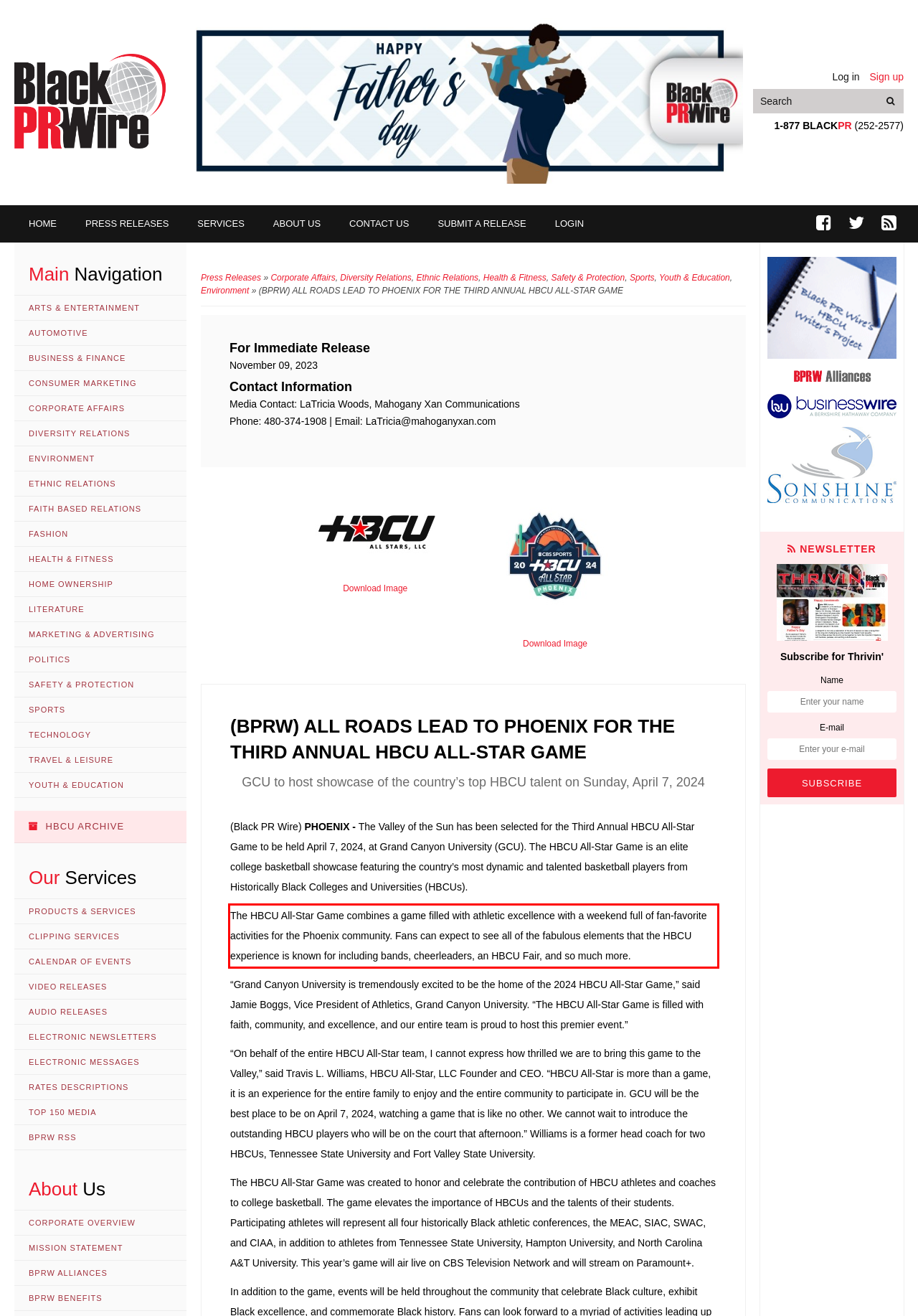Please identify the text within the red rectangular bounding box in the provided webpage screenshot.

The HBCU All-Star Game combines a game filled with athletic excellence with a weekend full of fan-favorite activities for the Phoenix community. Fans can expect to see all of the fabulous elements that the HBCU experience is known for including bands, cheerleaders, an HBCU Fair, and so much more.